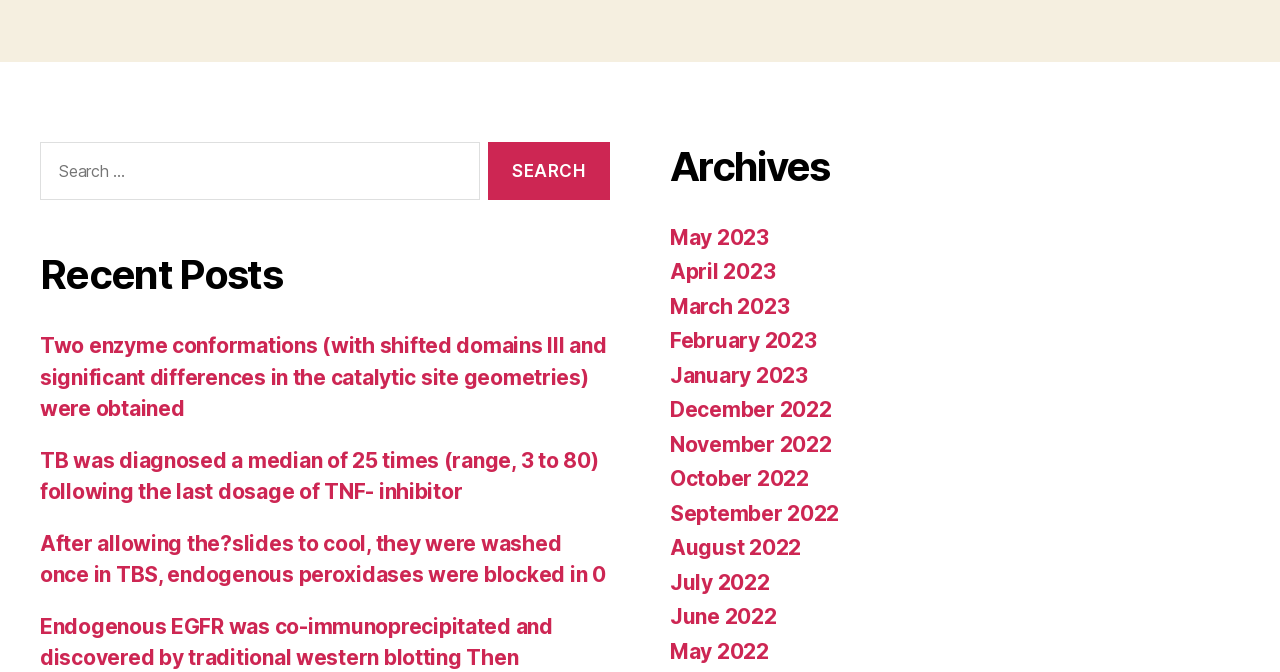Pinpoint the bounding box coordinates of the area that should be clicked to complete the following instruction: "Search for something". The coordinates must be given as four float numbers between 0 and 1, i.e., [left, top, right, bottom].

[0.031, 0.211, 0.375, 0.298]